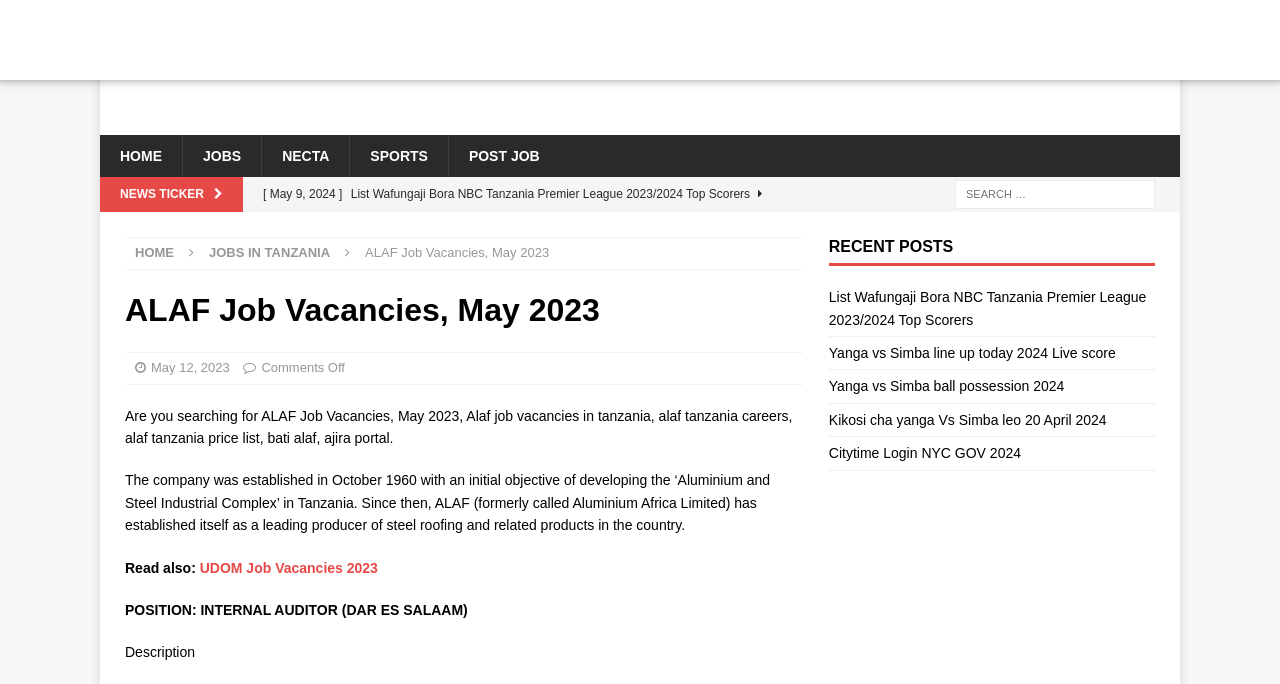What is the topic of the news ticker section?
Based on the screenshot, respond with a single word or phrase.

SPORTS